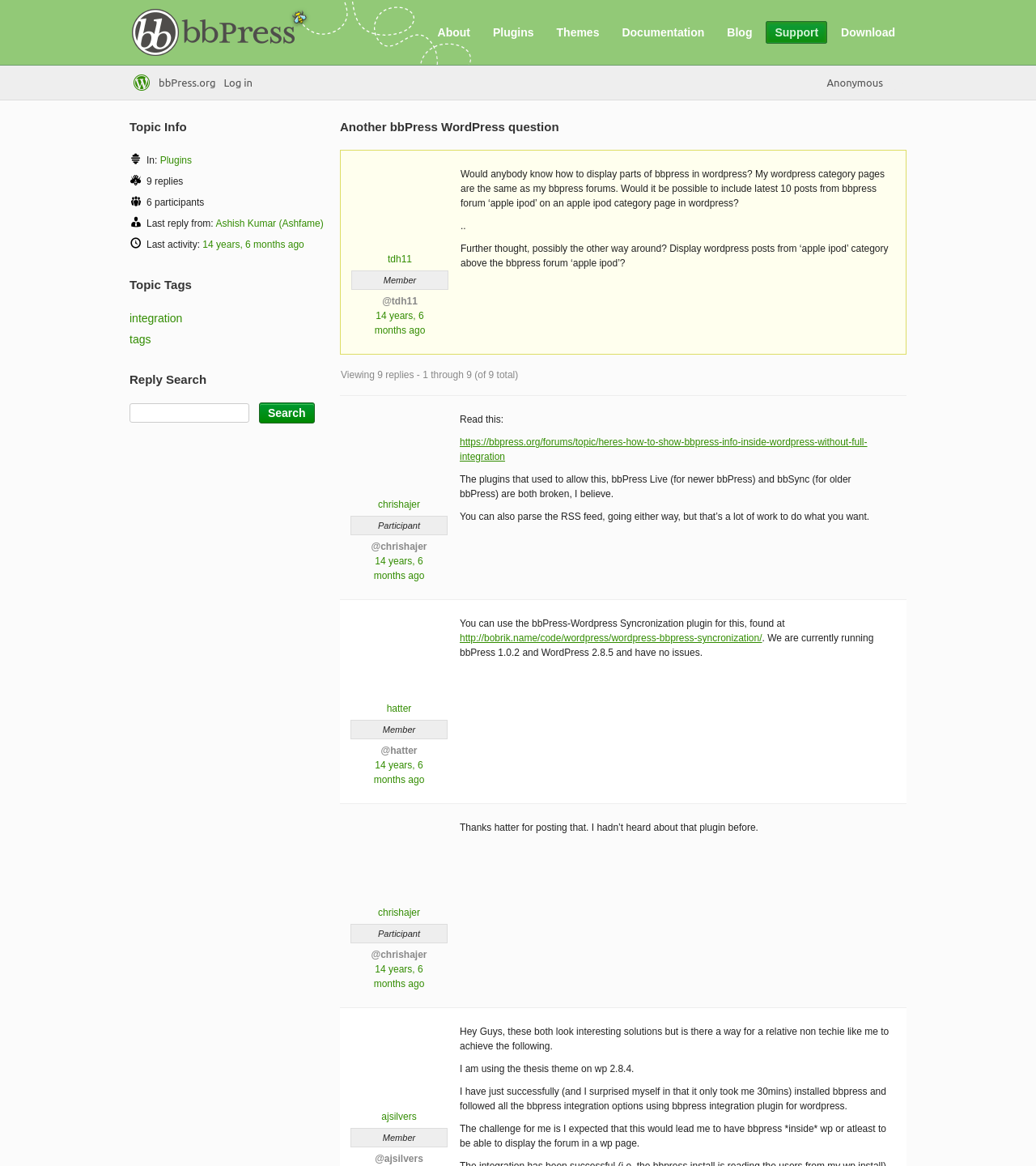Respond with a single word or phrase for the following question: 
What is the name of the plugin mentioned by hatter?

bbPress-Wordpress Syncronization